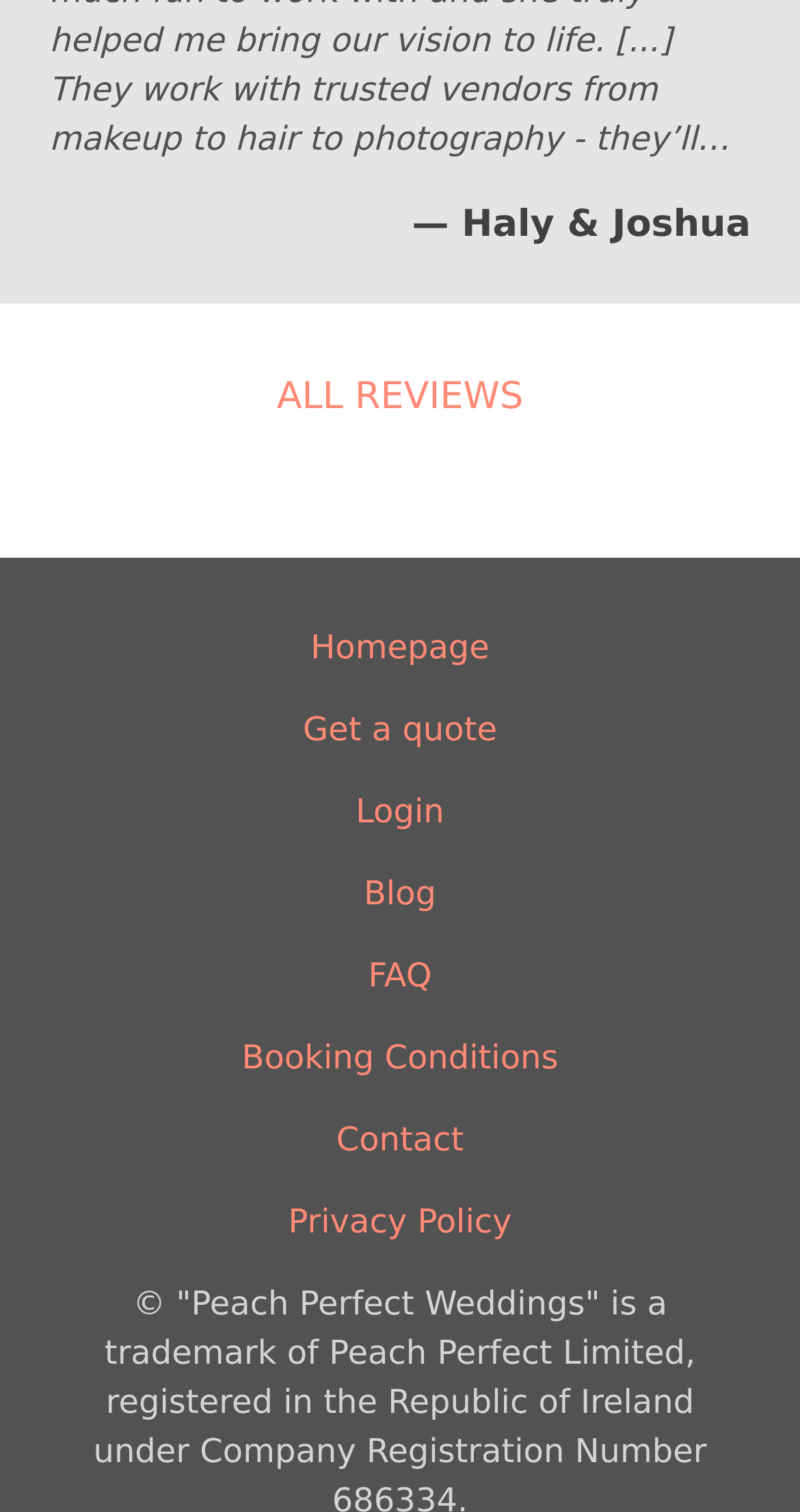Specify the bounding box coordinates of the area to click in order to follow the given instruction: "Go to La Clé des Langues."

None